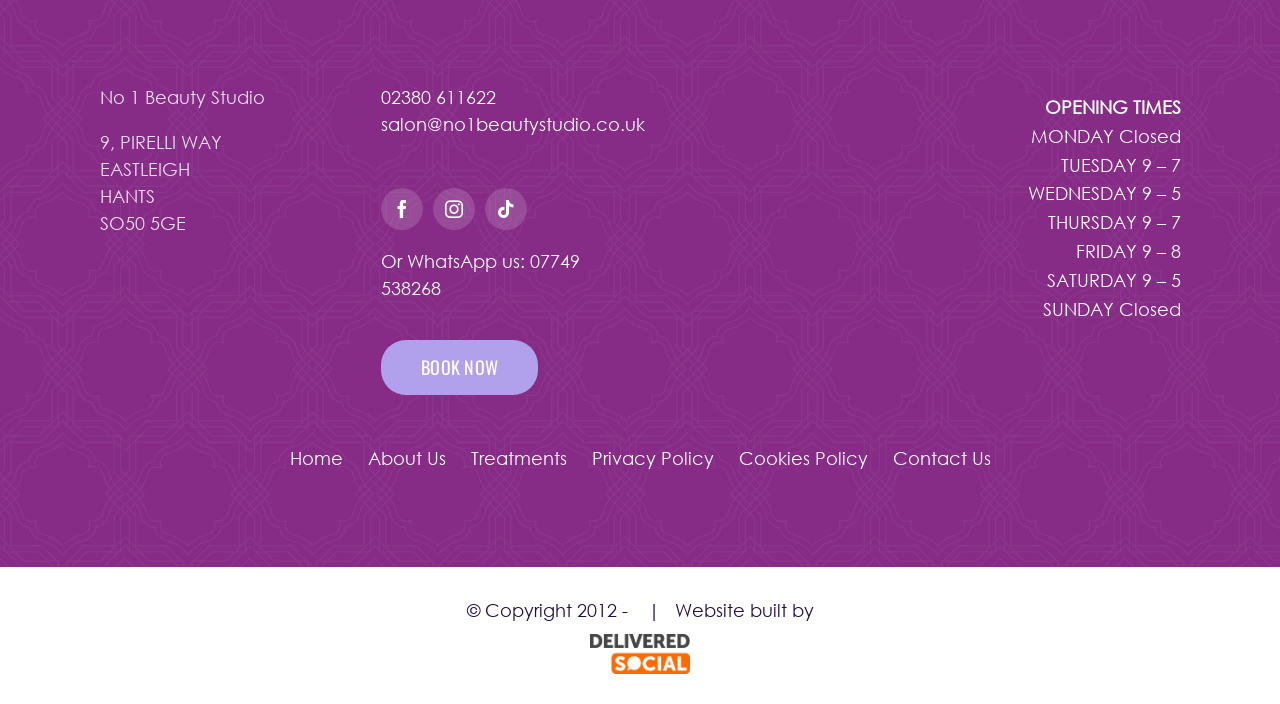Please specify the bounding box coordinates in the format (top-left x, top-left y, bottom-right x, bottom-right y), with all values as floating point numbers between 0 and 1. Identify the bounding box of the UI element described by: Become a Member

None